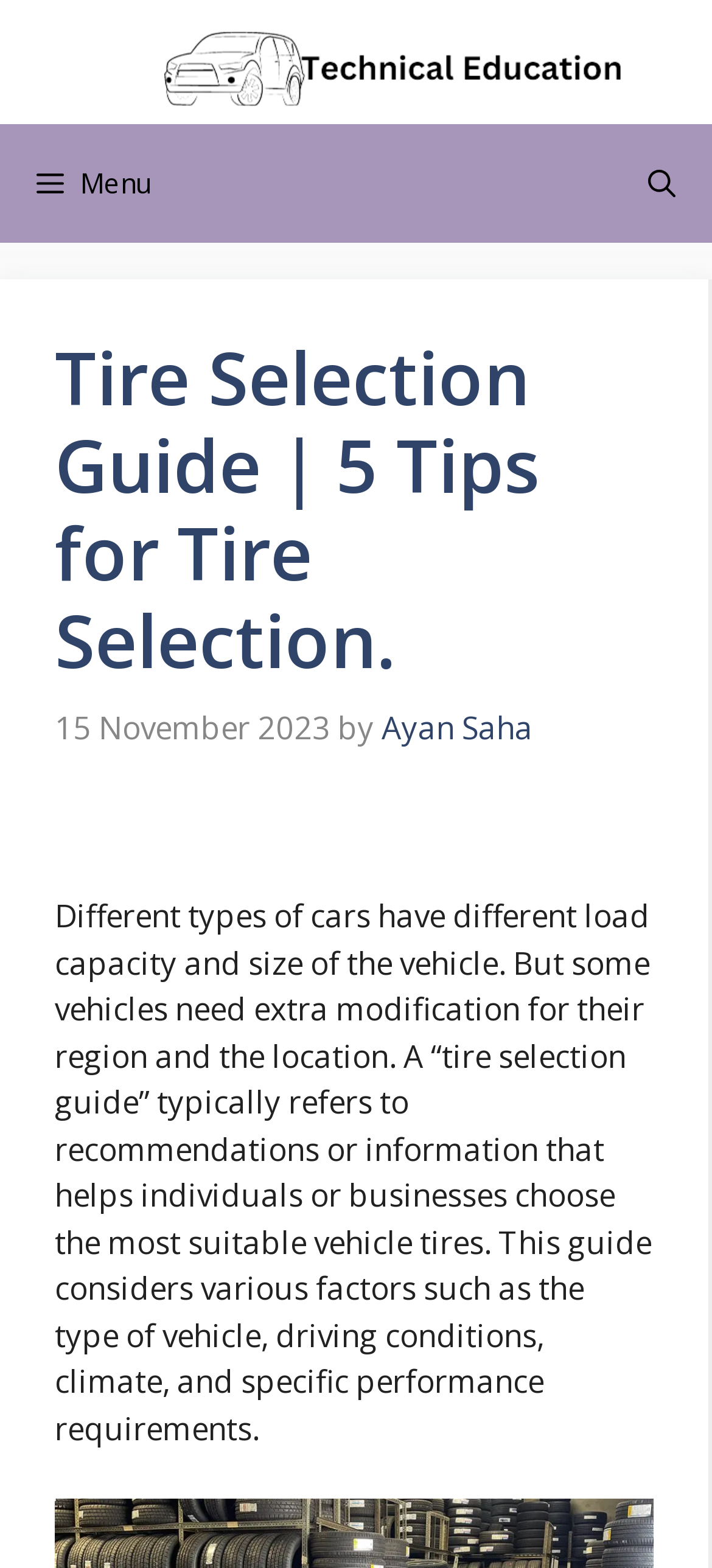Generate an in-depth caption that captures all aspects of the webpage.

The webpage is a tire selection guide that provides recommendations and information to help individuals or businesses choose the most suitable vehicle tires. At the top of the page, there is a banner with the site's name, "Automobilehut Education and motorcycle Related Article", accompanied by a logo image. Below the banner, there is a primary navigation menu with a "Menu" button on the left and an "Open search" button on the right.

The main content of the page is headed by a title, "Tire Selection Guide | 5 Tips for Tire Selection", which is followed by the date "15 November 2023" and the author's name, "Ayan Saha". The main text explains that different types of cars have different load capacities and sizes, and some vehicles may require extra modifications for their region and location. It also provides a brief overview of what a tire selection guide is, considering factors such as vehicle type, driving conditions, climate, and specific performance requirements.